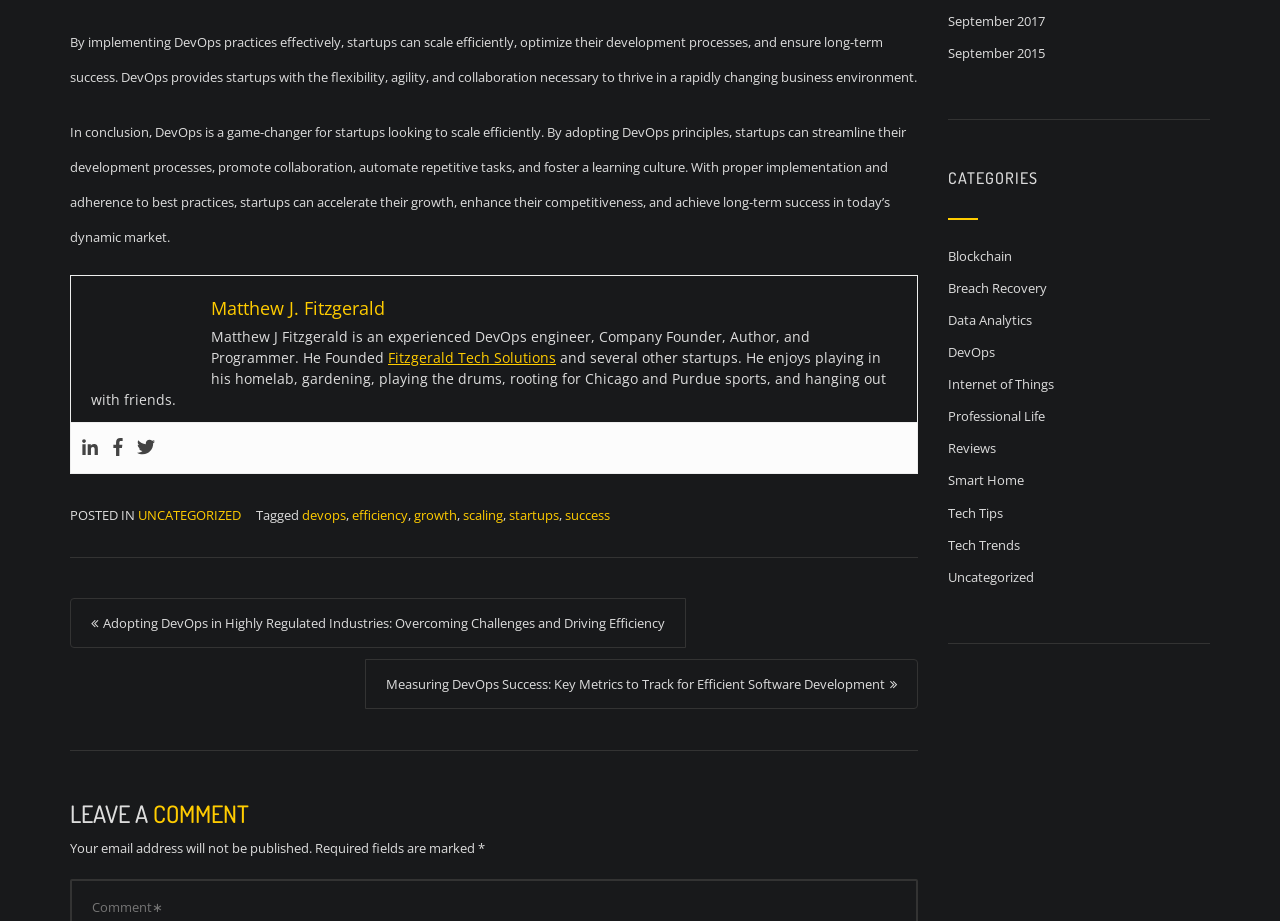What categories are listed?
Could you answer the question with a detailed and thorough explanation?

The categories listed can be determined by examining the links on the right side of the page, which include 'Blockchain', 'Breach Recovery', 'Data Analytics', and several others.